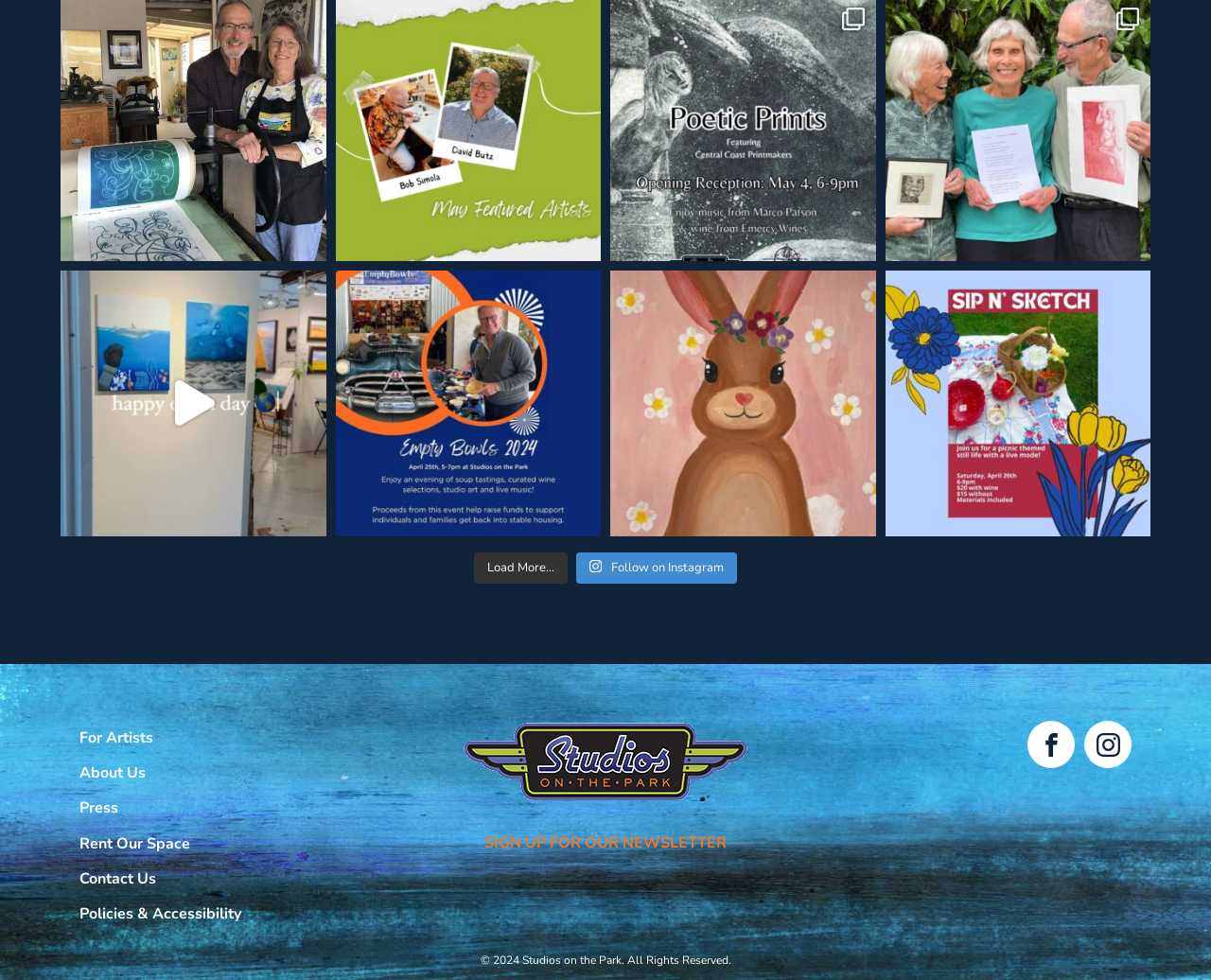Please identify the bounding box coordinates of the clickable region that I should interact with to perform the following instruction: "Click to learn more about Happy Earth Day!". The coordinates should be expressed as four float numbers between 0 and 1, i.e., [left, top, right, bottom].

[0.05, 0.276, 0.269, 0.547]